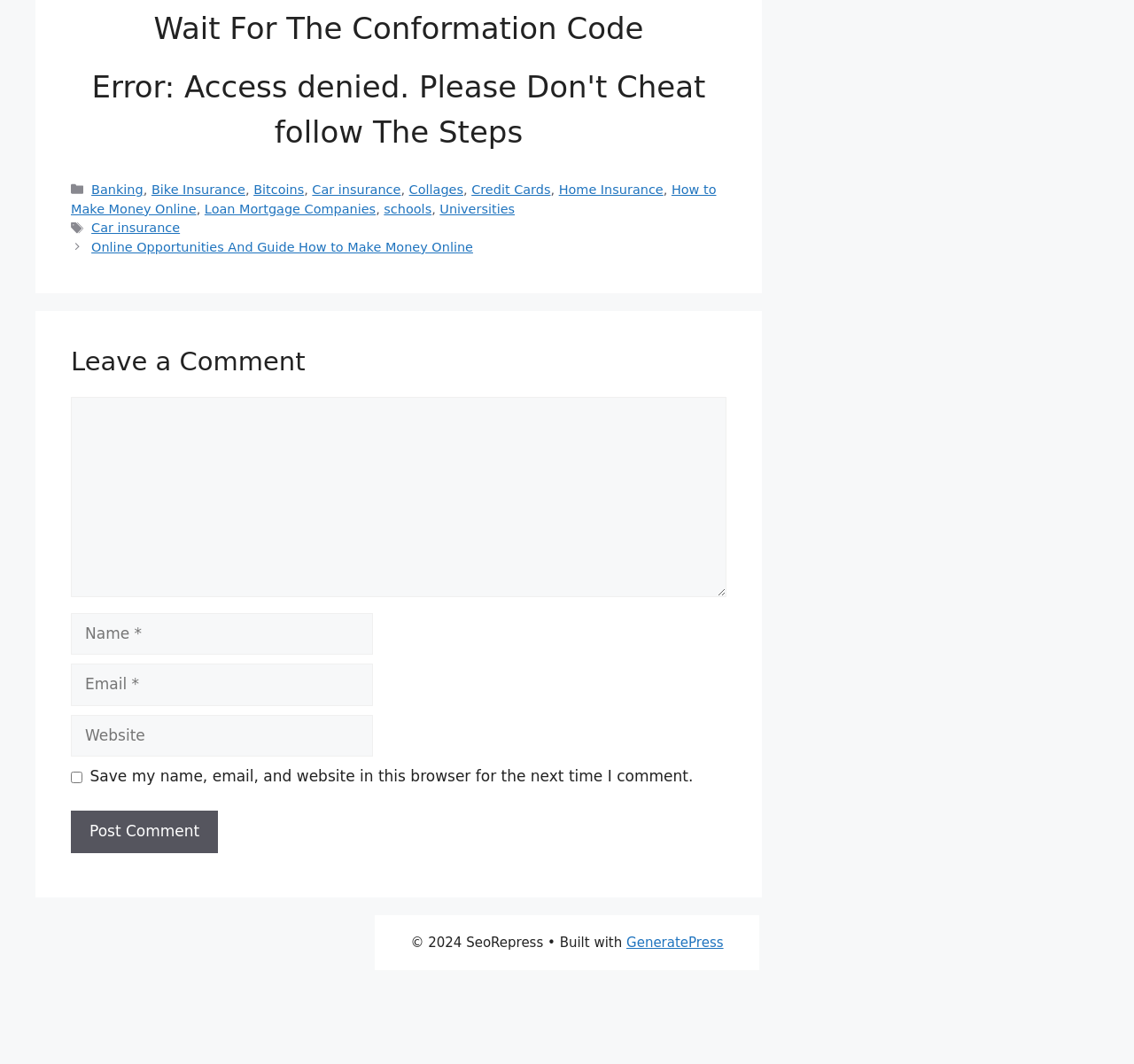Please locate the bounding box coordinates of the element's region that needs to be clicked to follow the instruction: "Click on the 'Post Comment' button". The bounding box coordinates should be provided as four float numbers between 0 and 1, i.e., [left, top, right, bottom].

[0.062, 0.762, 0.192, 0.802]